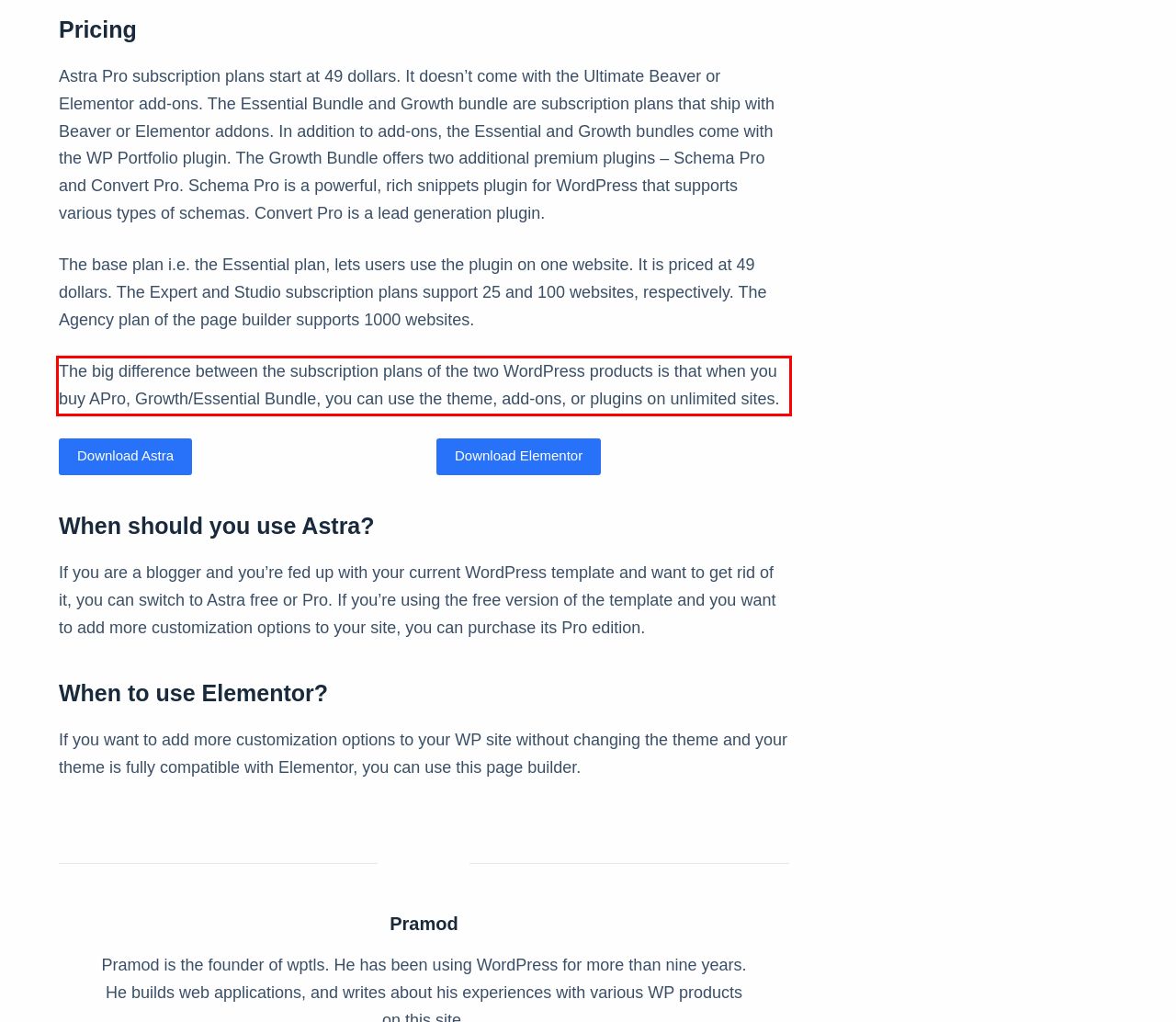Please examine the screenshot of the webpage and read the text present within the red rectangle bounding box.

The big difference between the subscription plans of the two WordPress products is that when you buy APro, Growth/Essential Bundle, you can use the theme, add-ons, or plugins on unlimited sites.